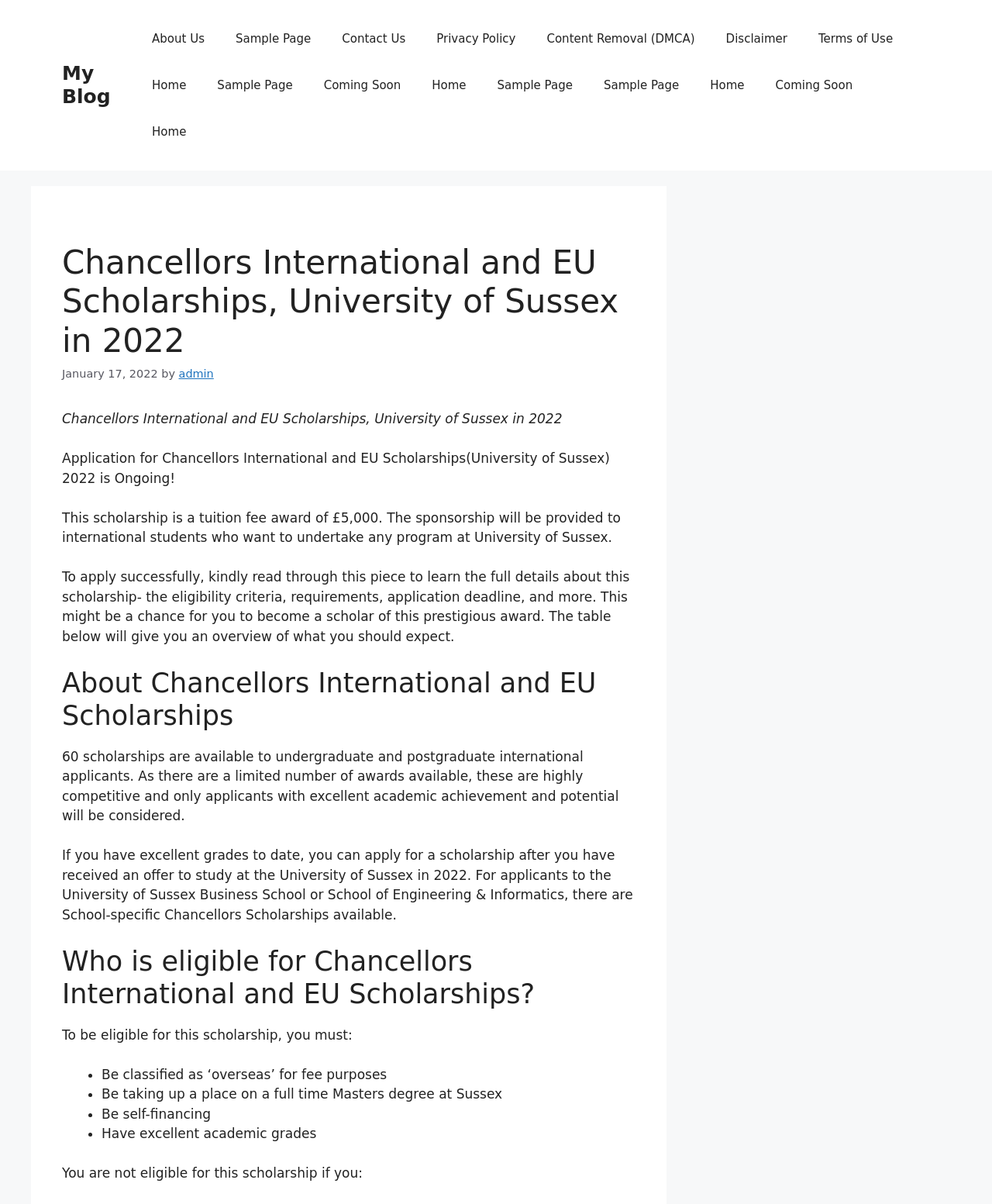What is the name of the scholarship described on this webpage?
Answer the question with a detailed and thorough explanation.

I determined the answer by reading the heading 'Chancellors International and EU Scholarships, University of Sussex in 2022' at the top of the webpage, which indicates that the webpage is about this specific scholarship.